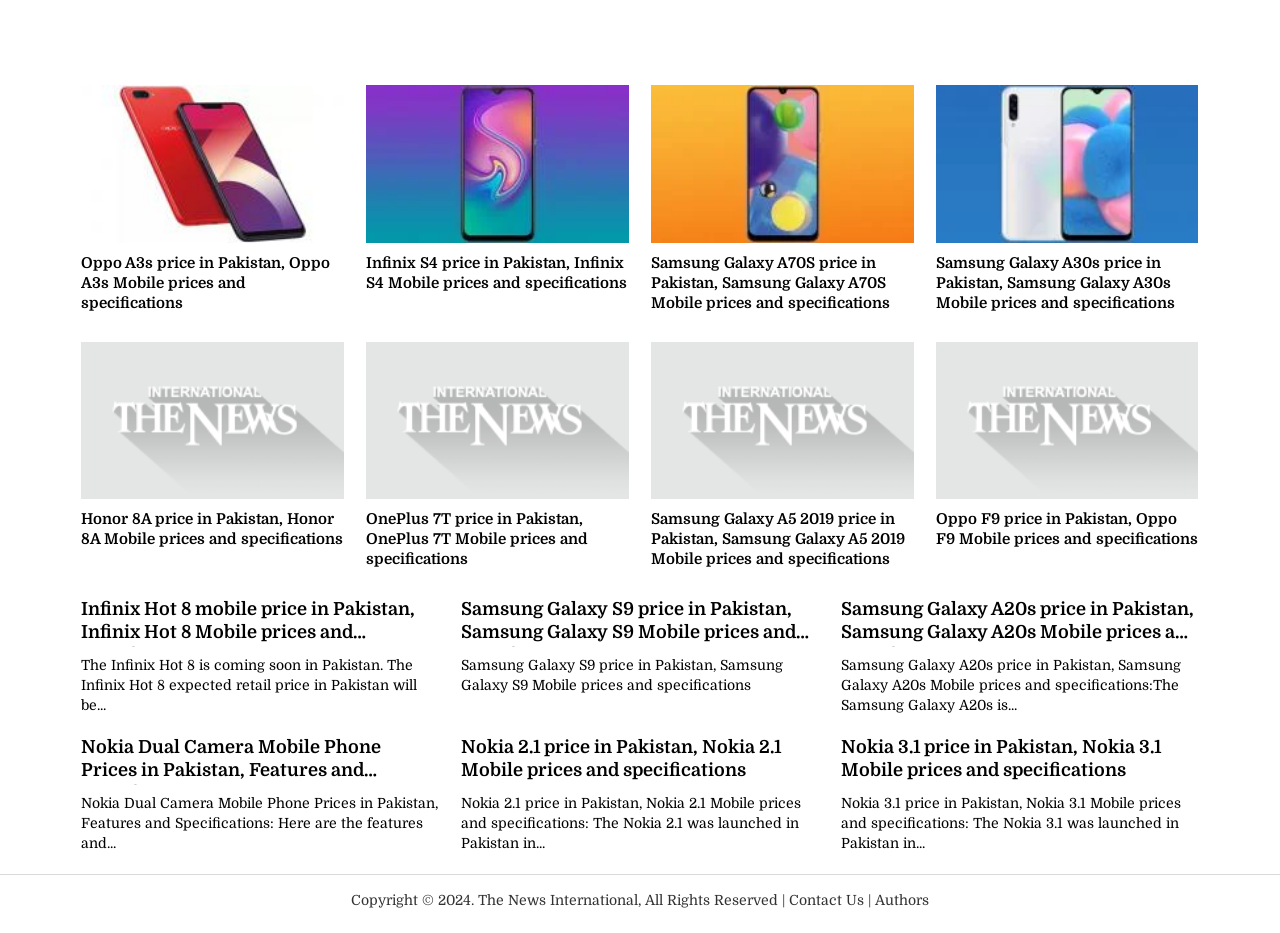Analyze the image and give a detailed response to the question:
What is the name of the mobile phone with the expected retail price in Pakistan?

The webpage provides a list of mobile phones with their prices and specifications in Pakistan. One of the listed phones is the Infinix Hot 8, which has an expected retail price in Pakistan.